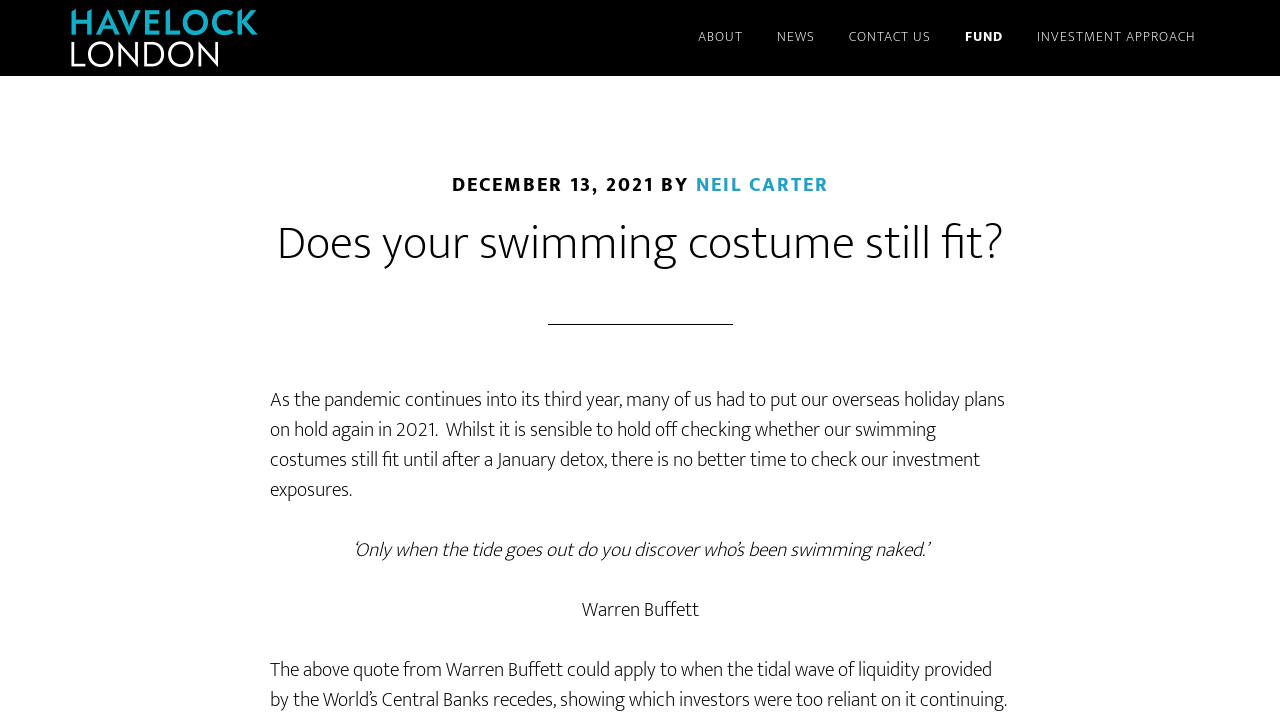Identify the bounding box for the UI element specified in this description: "About". The coordinates must be four float numbers between 0 and 1, formatted as [left, top, right, bottom].

[0.534, 0.0, 0.592, 0.107]